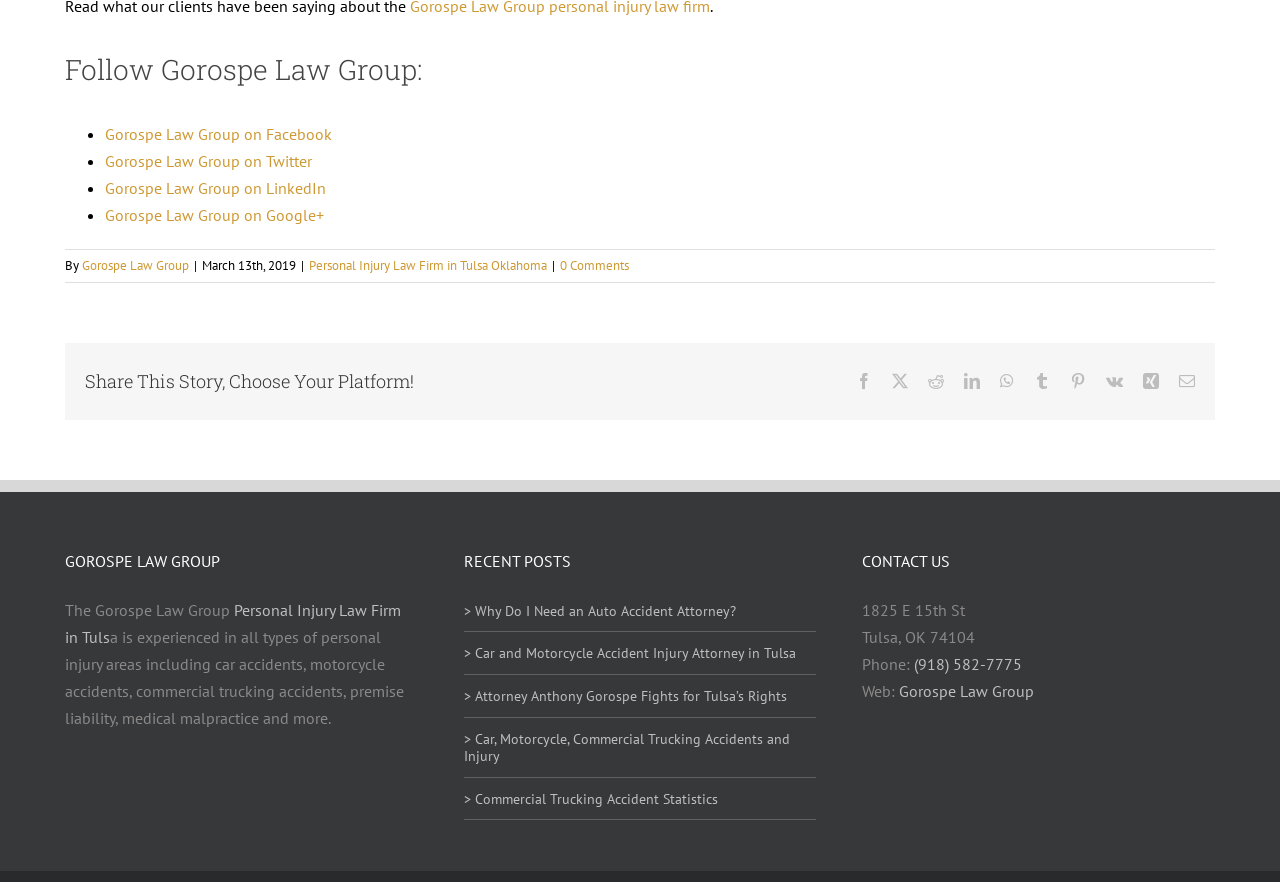Could you provide the bounding box coordinates for the portion of the screen to click to complete this instruction: "Read more about Personal Injury Law Firm in Tulsa Oklahoma"?

[0.241, 0.292, 0.427, 0.311]